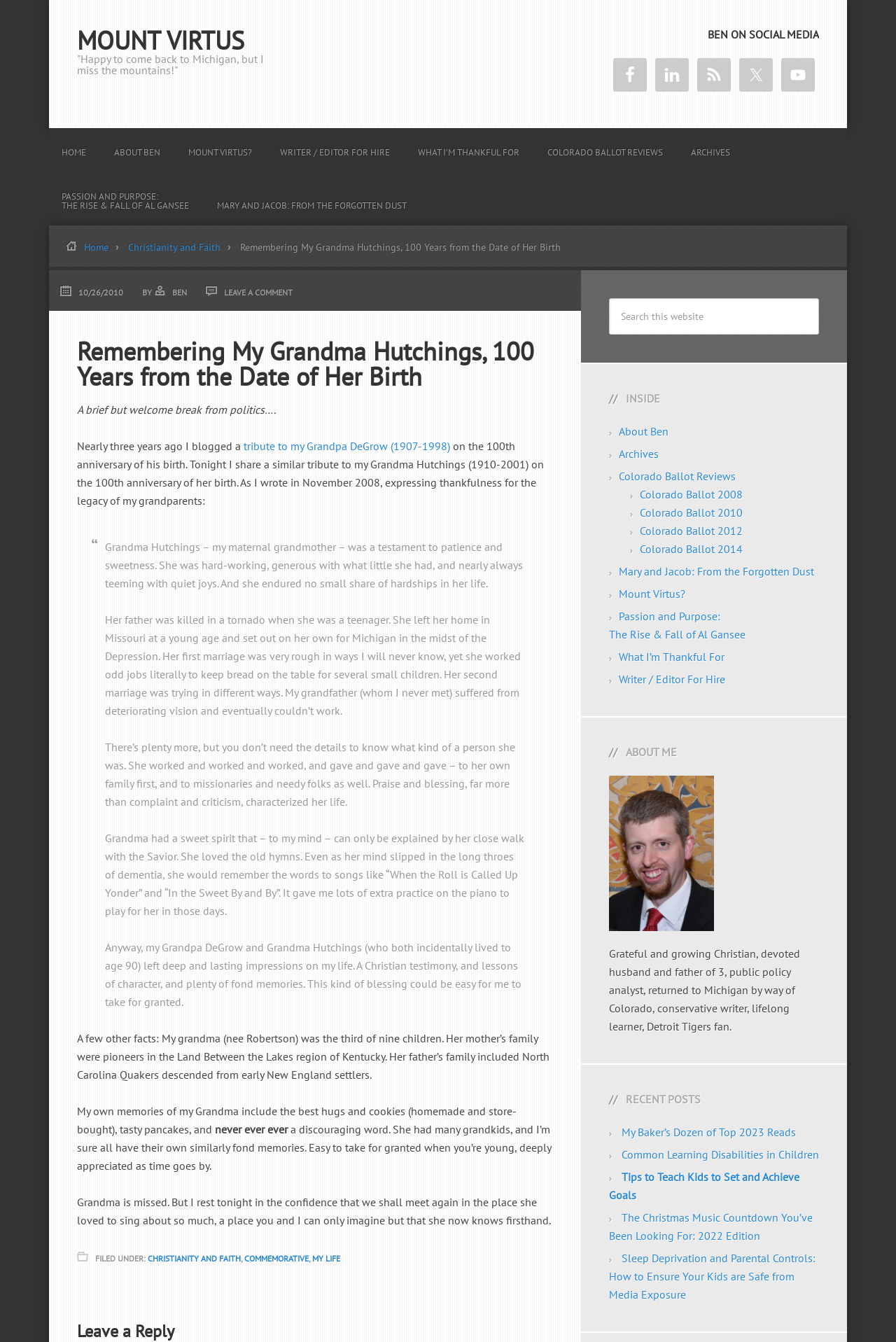Using the element description About Ben, predict the bounding box coordinates for the UI element. Provide the coordinates in (top-left x, top-left y, bottom-right x, bottom-right y) format with values ranging from 0 to 1.

[0.113, 0.089, 0.193, 0.128]